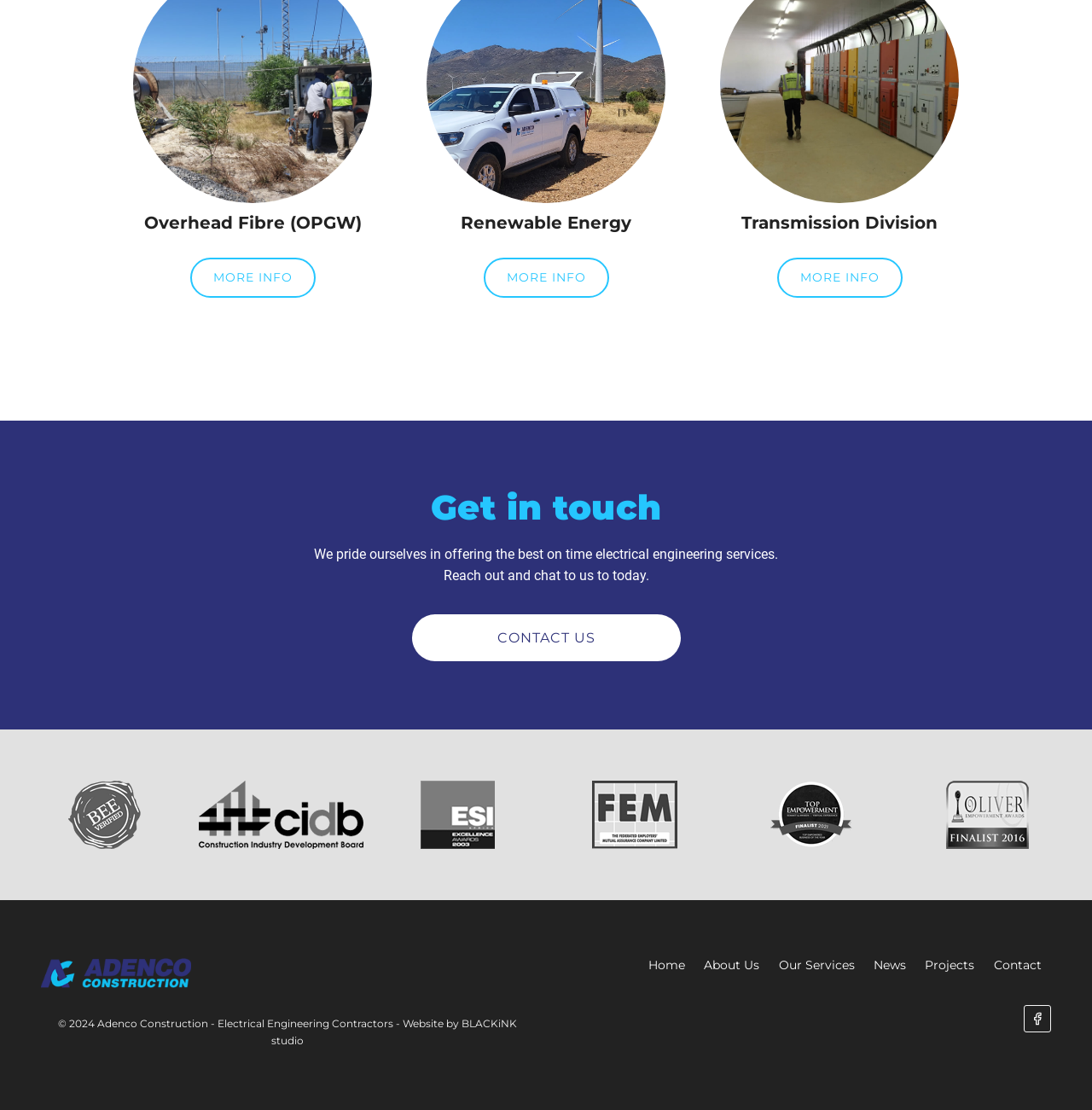Could you locate the bounding box coordinates for the section that should be clicked to accomplish this task: "Learn more about Overhead Fibre (OPGW)".

[0.122, 0.189, 0.341, 0.212]